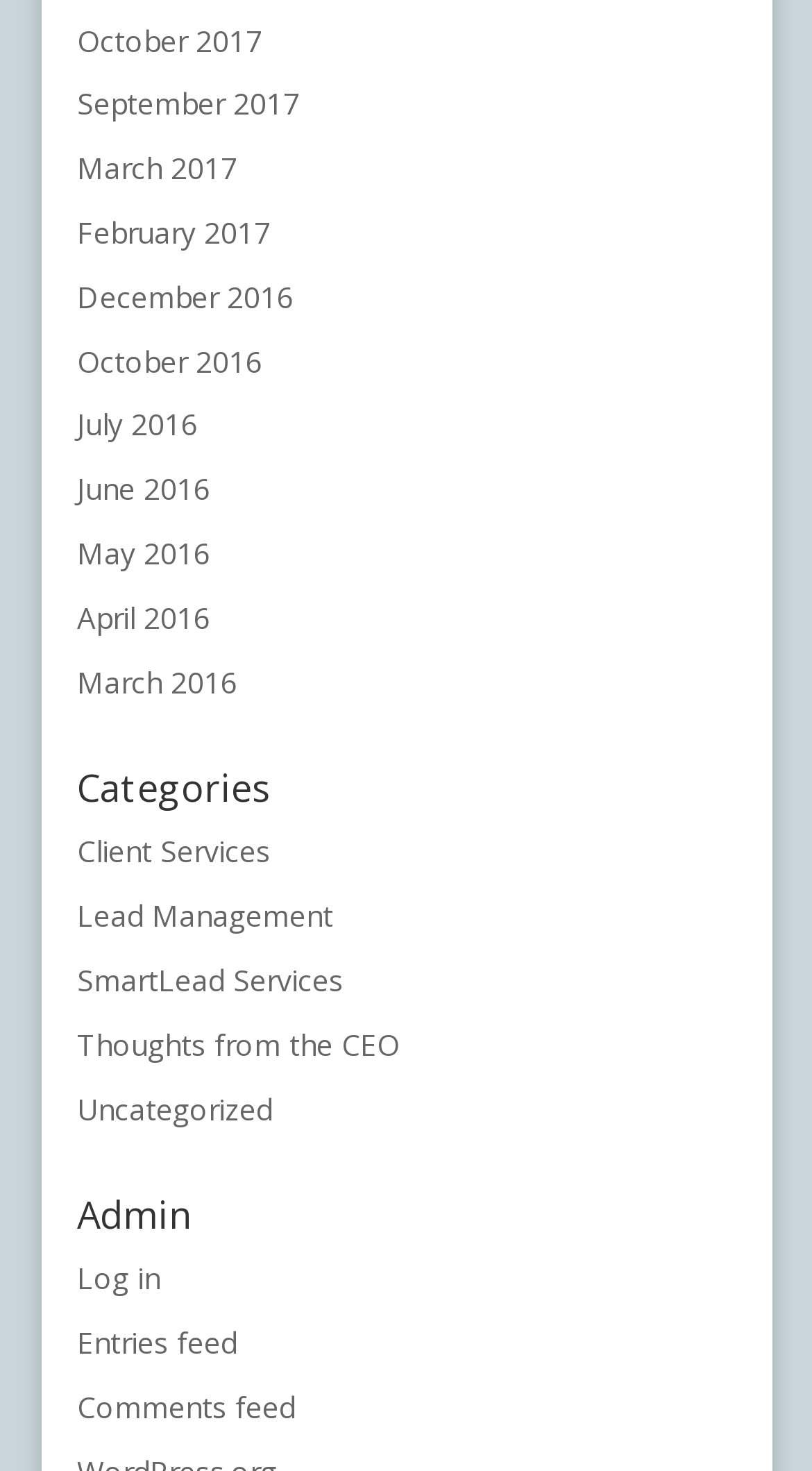Determine the bounding box for the described UI element: "Thoughts from the CEO".

[0.095, 0.696, 0.492, 0.723]